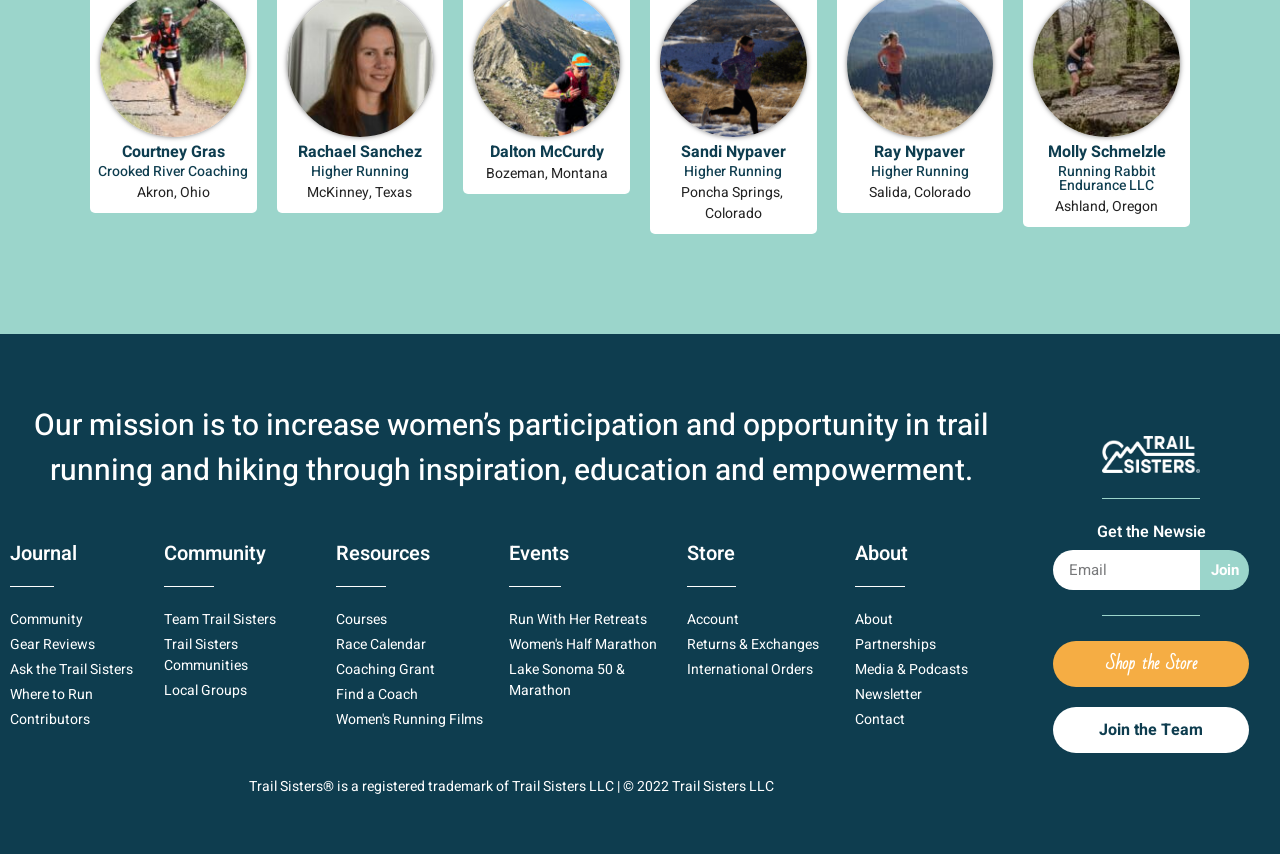What is the name of the retreat organized by Trail Sisters?
Based on the content of the image, thoroughly explain and answer the question.

The link element with ID 568 says 'Run With Her Retreats', which is located under the heading element with ID 383 that says 'Events', indicating that Run With Her Retreats is a retreat organized by Trail Sisters.